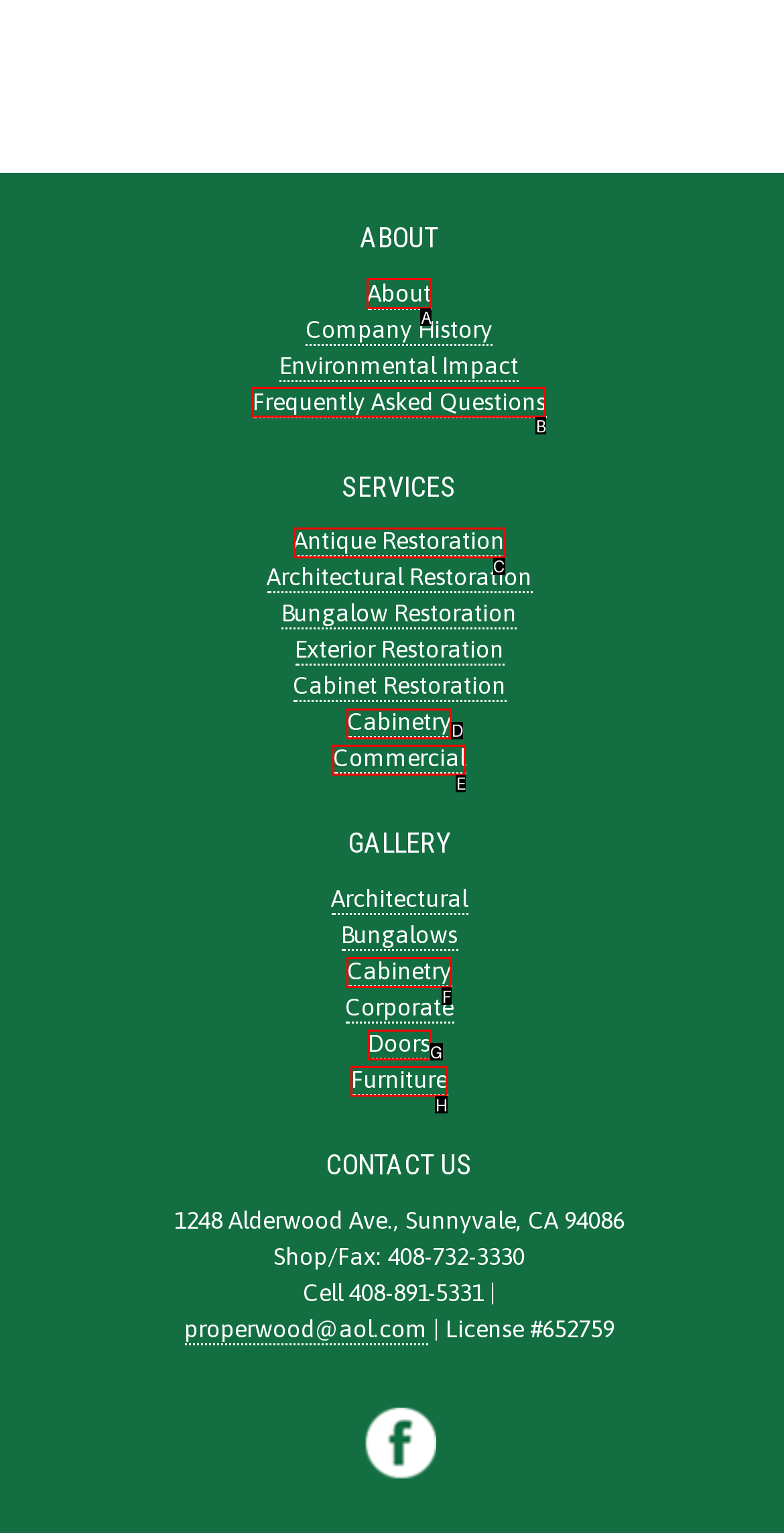Using the provided description: Frequently Asked Questions, select the HTML element that corresponds to it. Indicate your choice with the option's letter.

B